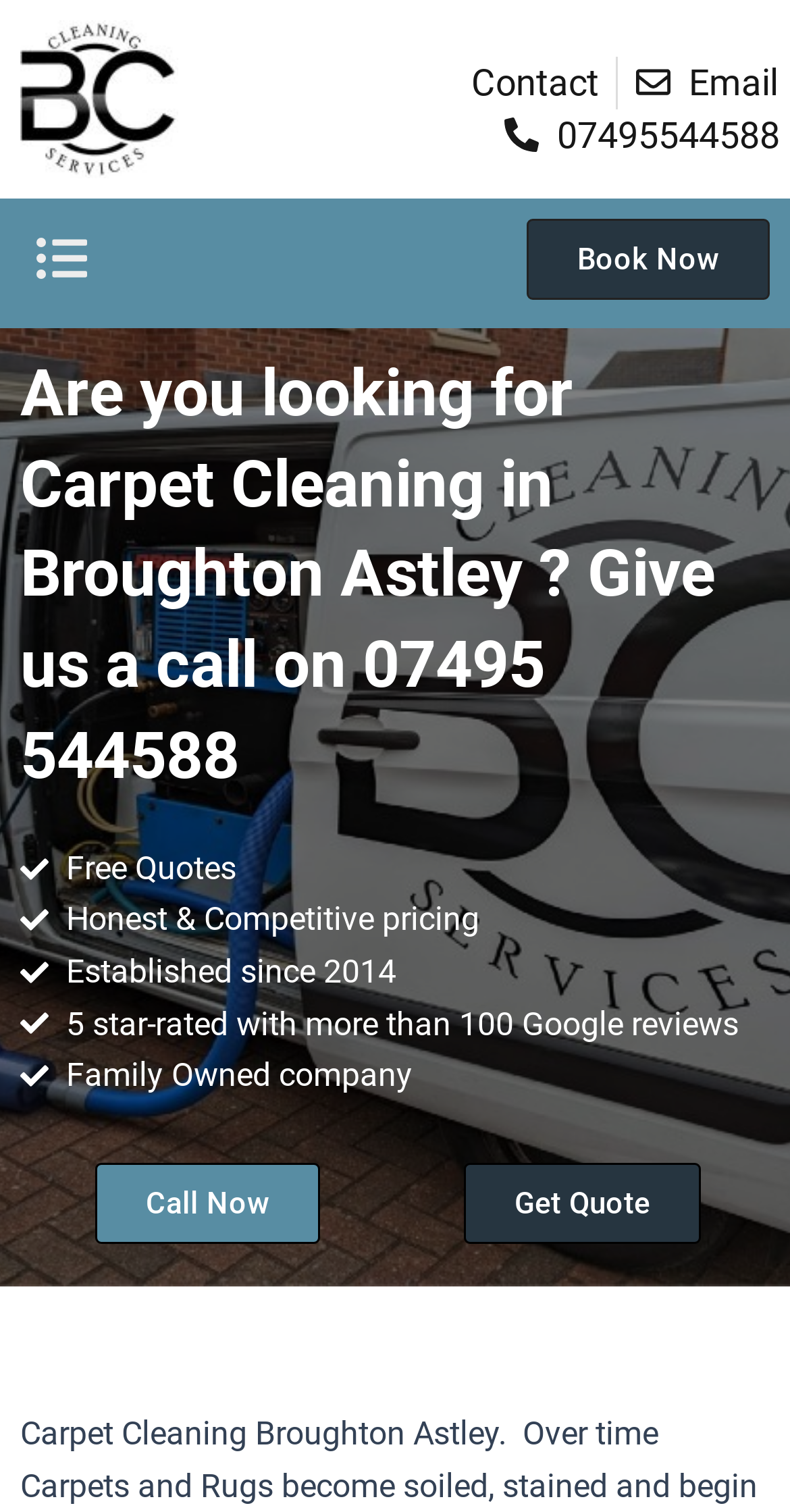Could you specify the bounding box coordinates for the clickable section to complete the following instruction: "Click Call Now"?

[0.121, 0.769, 0.405, 0.823]